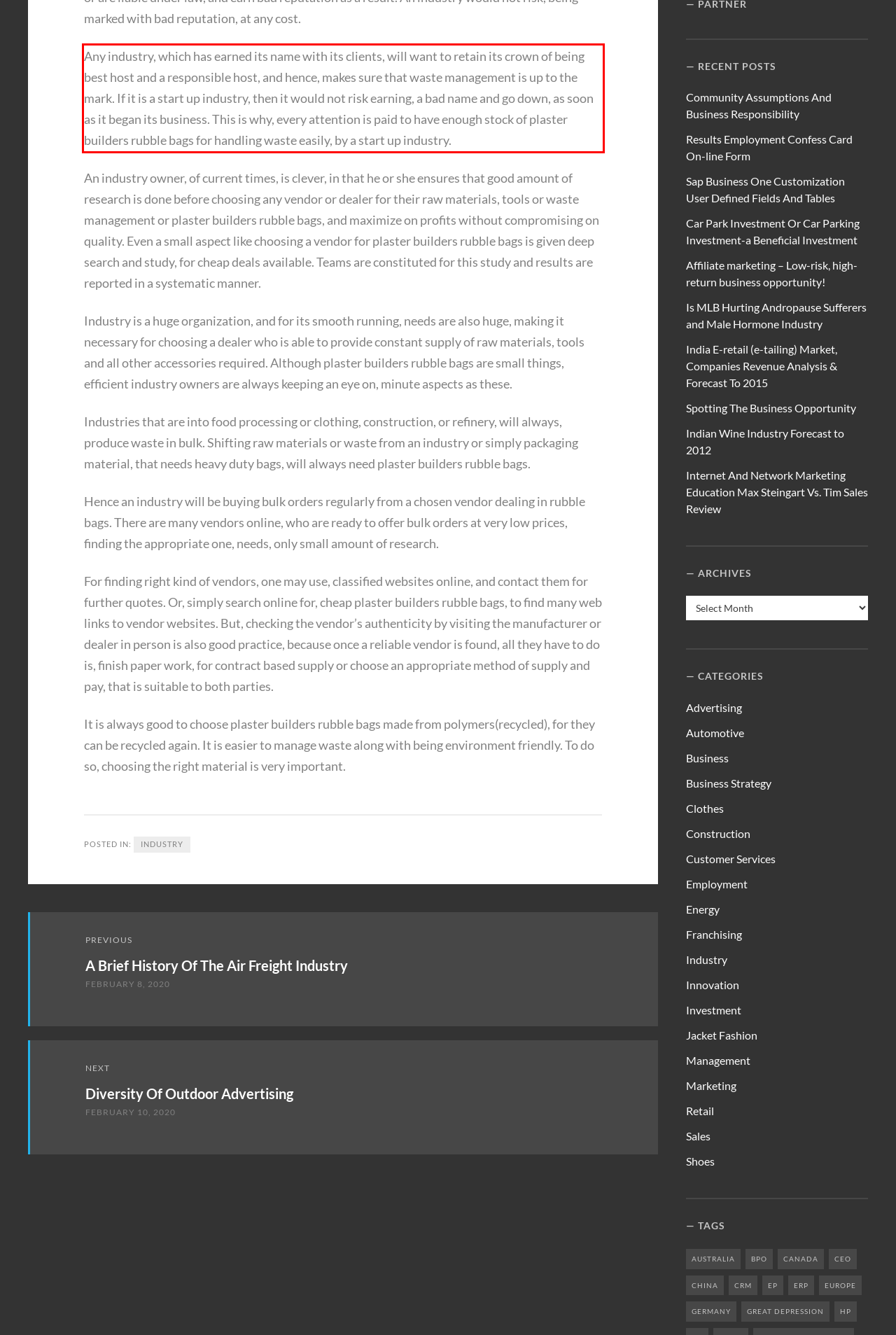You are presented with a webpage screenshot featuring a red bounding box. Perform OCR on the text inside the red bounding box and extract the content.

Any industry, which has earned its name with its clients, will want to retain its crown of being best host and a responsible host, and hence, makes sure that waste management is up to the mark. If it is a start up industry, then it would not risk earning, a bad name and go down, as soon as it began its business. This is why, every attention is paid to have enough stock of plaster builders rubble bags for handling waste easily, by a start up industry.